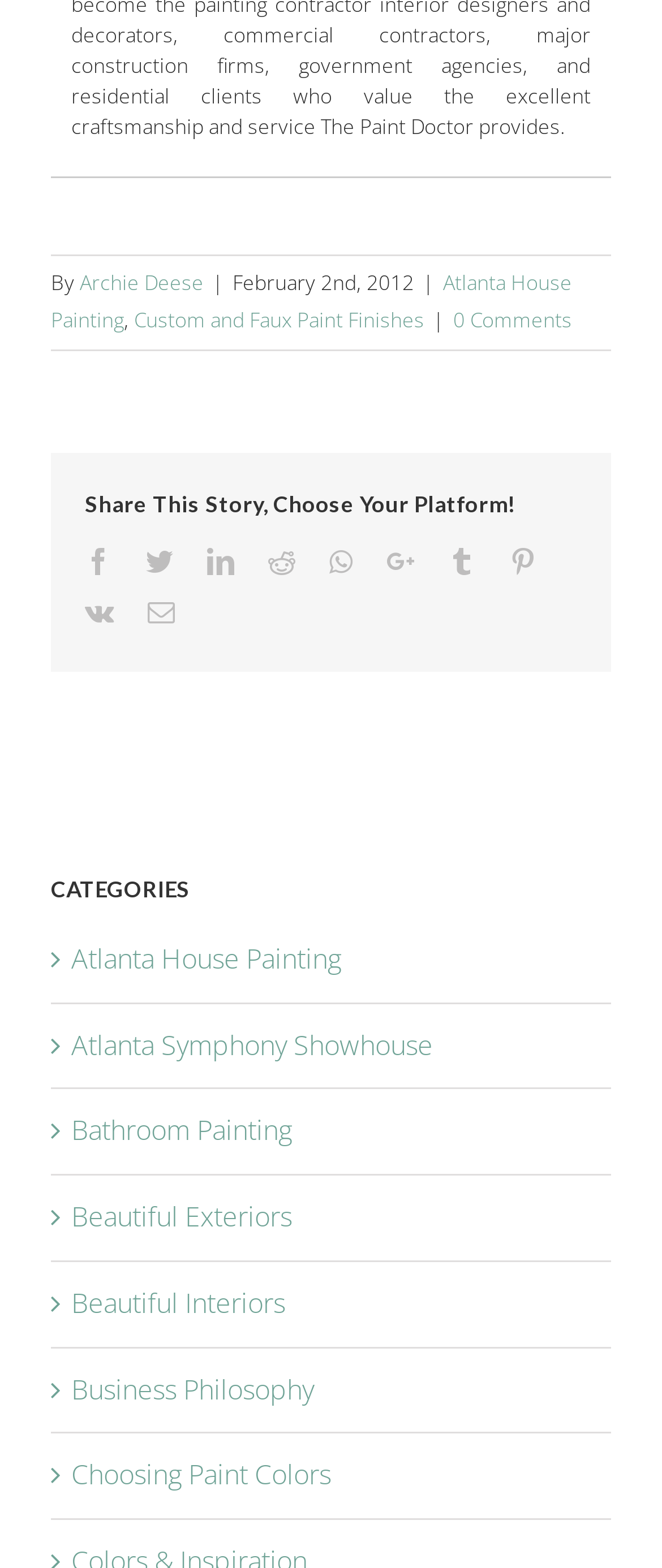Provide the bounding box coordinates of the area you need to click to execute the following instruction: "visit Bill Mitchell Home Page".

None